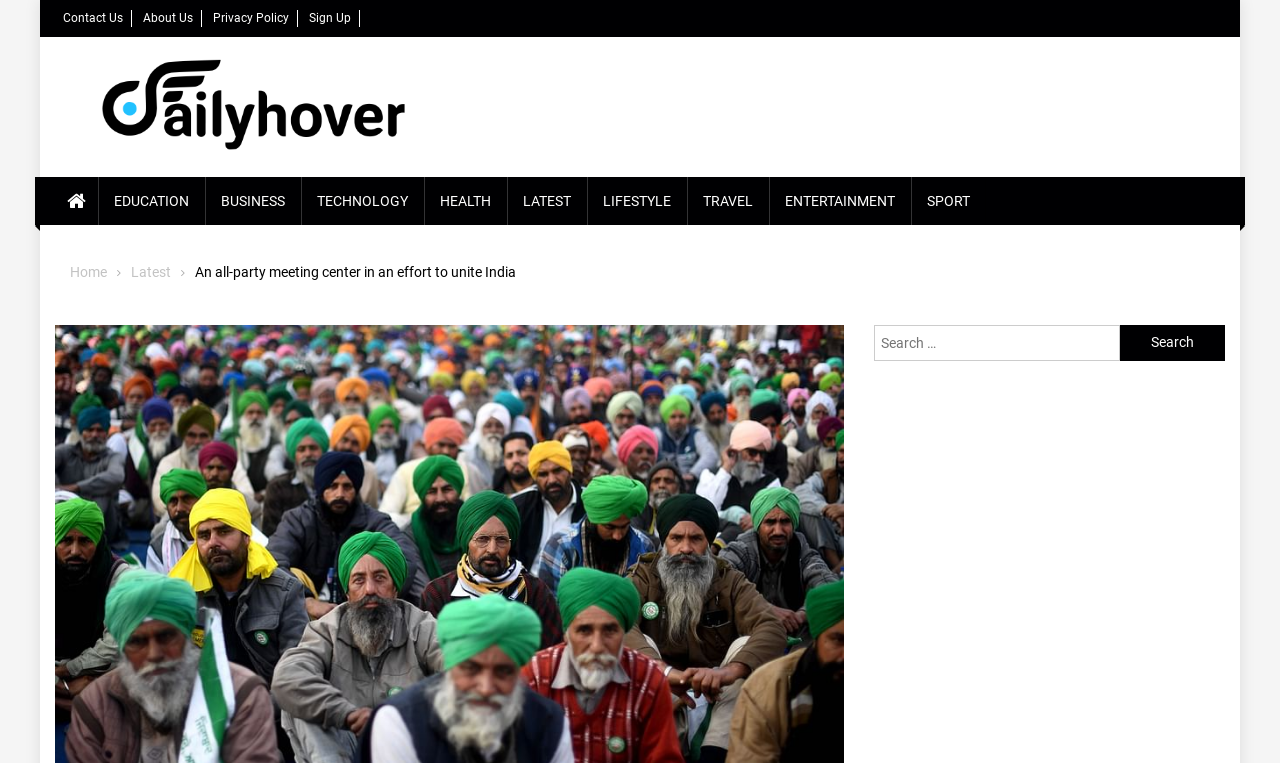Please determine the bounding box coordinates of the element's region to click for the following instruction: "click Contact Us".

[0.049, 0.014, 0.096, 0.033]